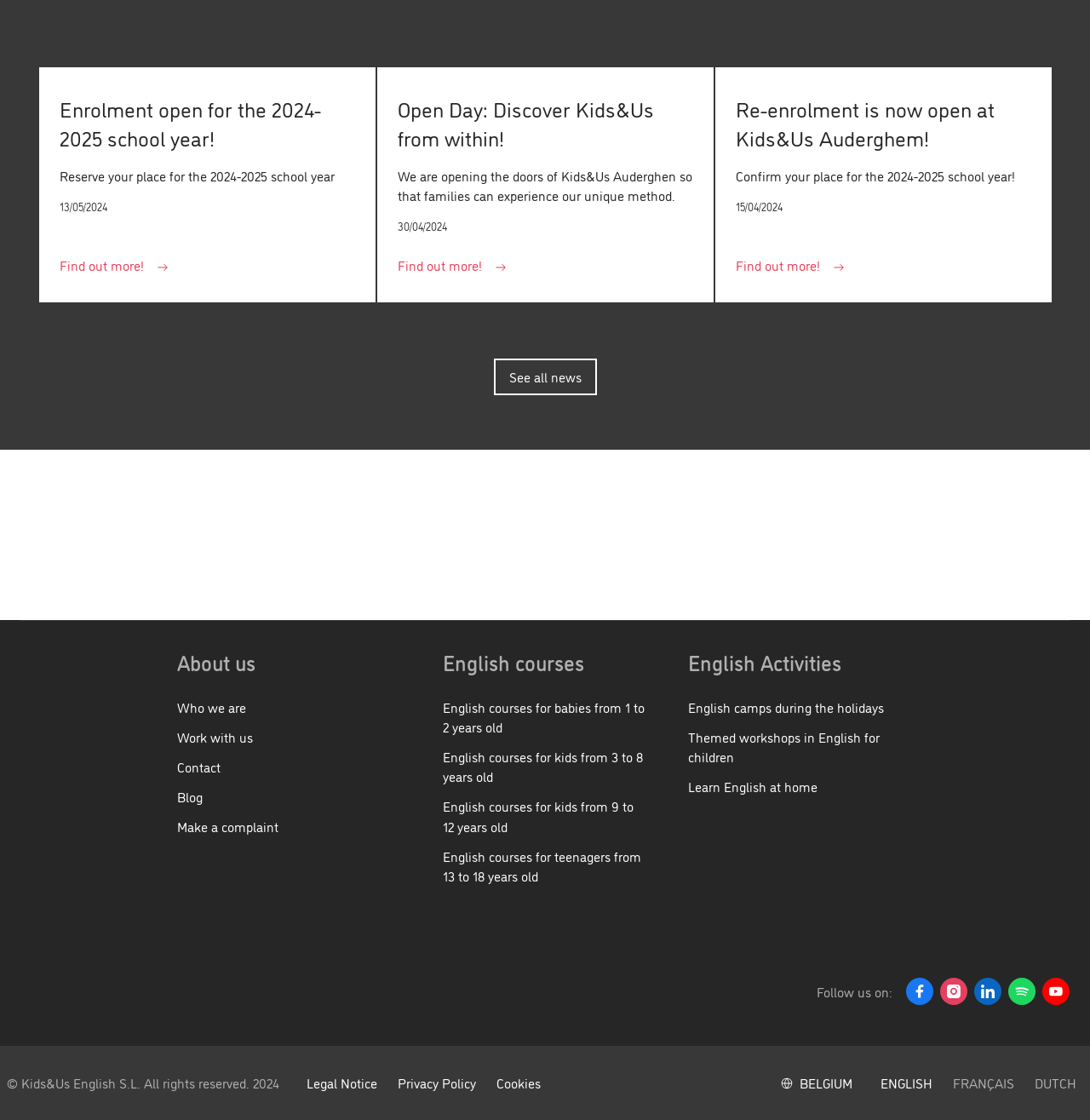Please identify the bounding box coordinates of the element on the webpage that should be clicked to follow this instruction: "Enrol for the 2024-2025 school year". The bounding box coordinates should be given as four float numbers between 0 and 1, formatted as [left, top, right, bottom].

[0.054, 0.084, 0.294, 0.135]